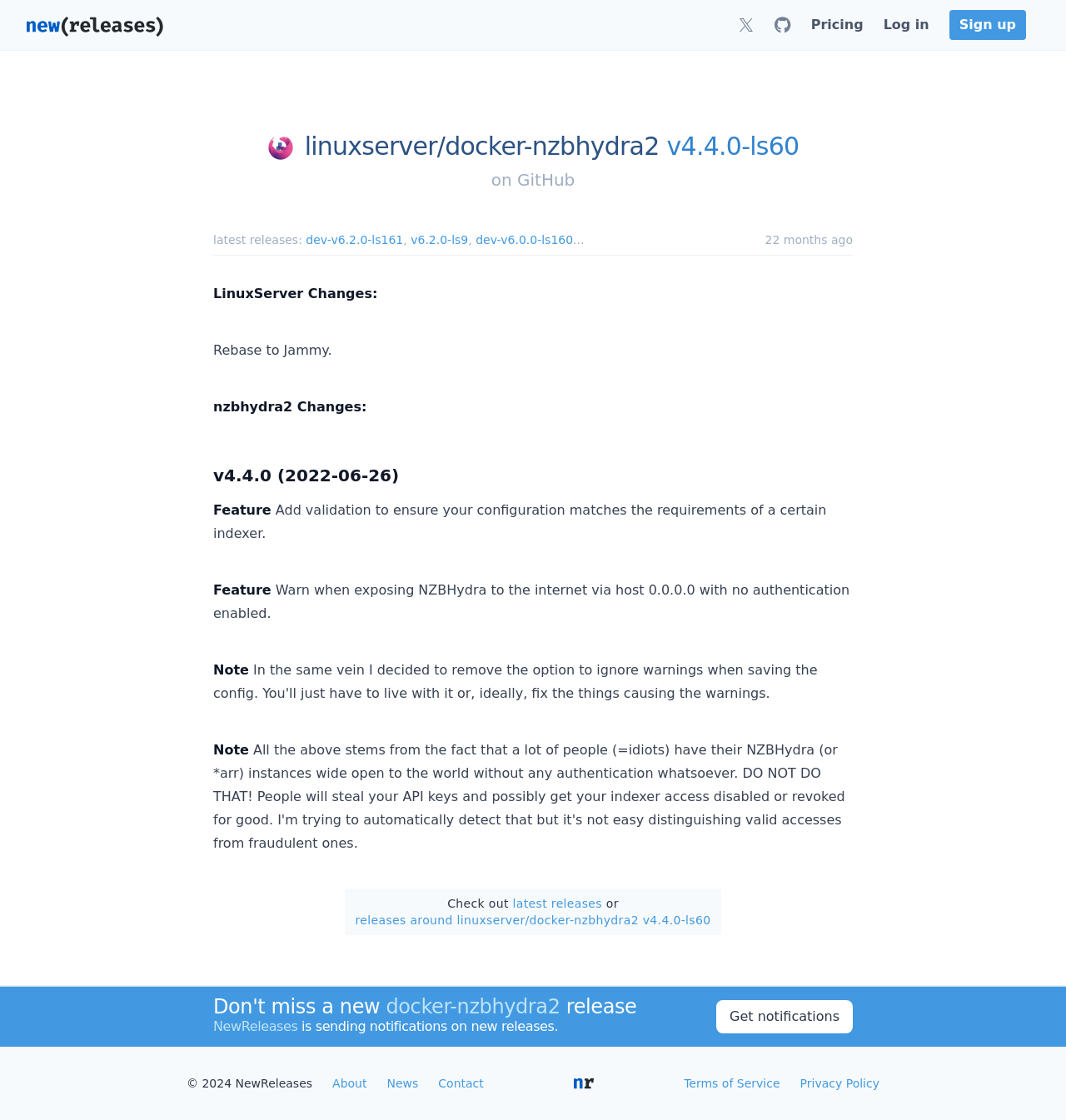Determine the bounding box coordinates of the UI element that matches the following description: "Terms of Service". The coordinates should be four float numbers between 0 and 1 in the format [left, top, right, bottom].

[0.642, 0.961, 0.732, 0.973]